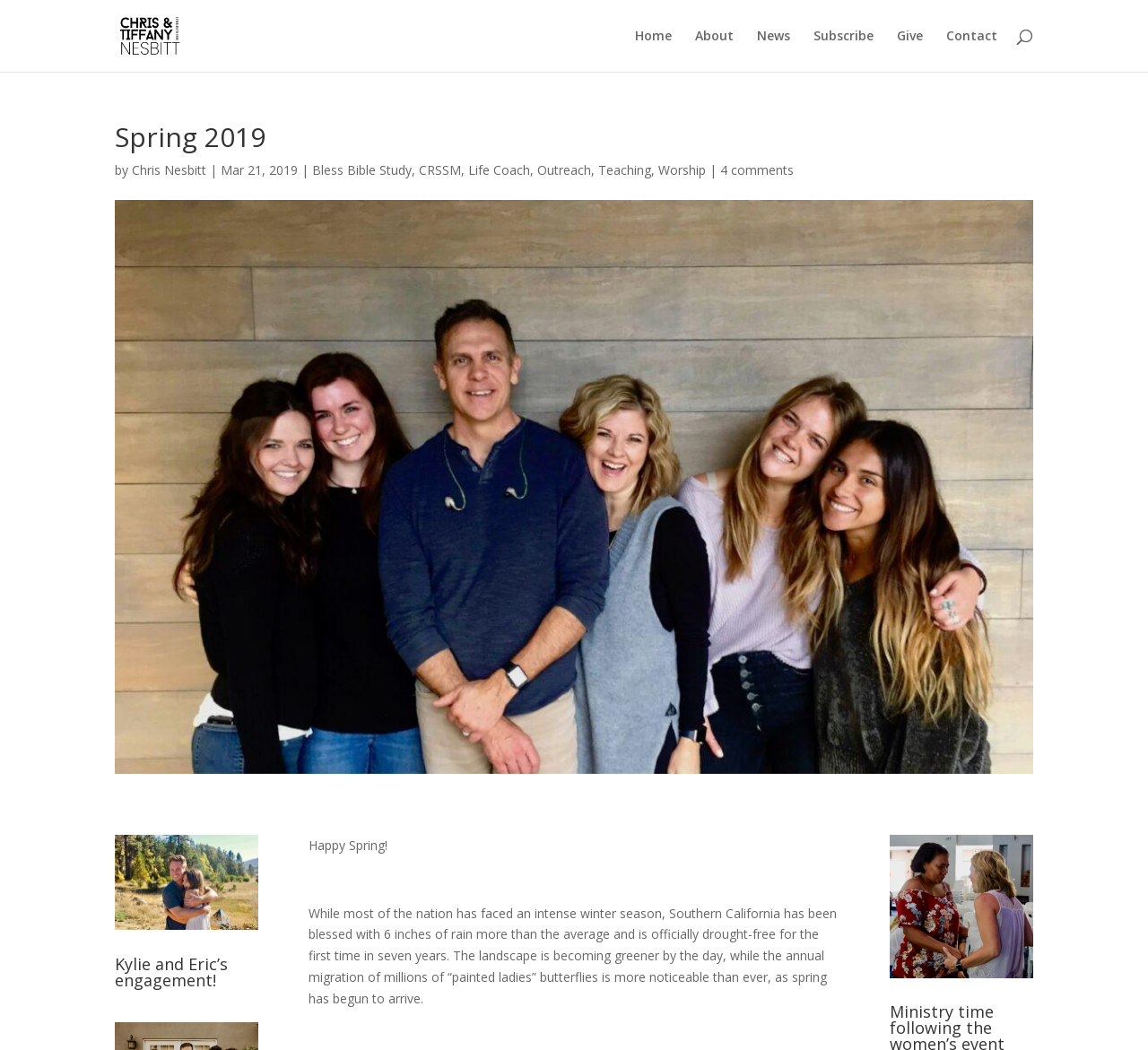Can you find the bounding box coordinates for the element to click on to achieve the instruction: "Read 'Spring 2019' article"?

[0.1, 0.118, 0.9, 0.152]